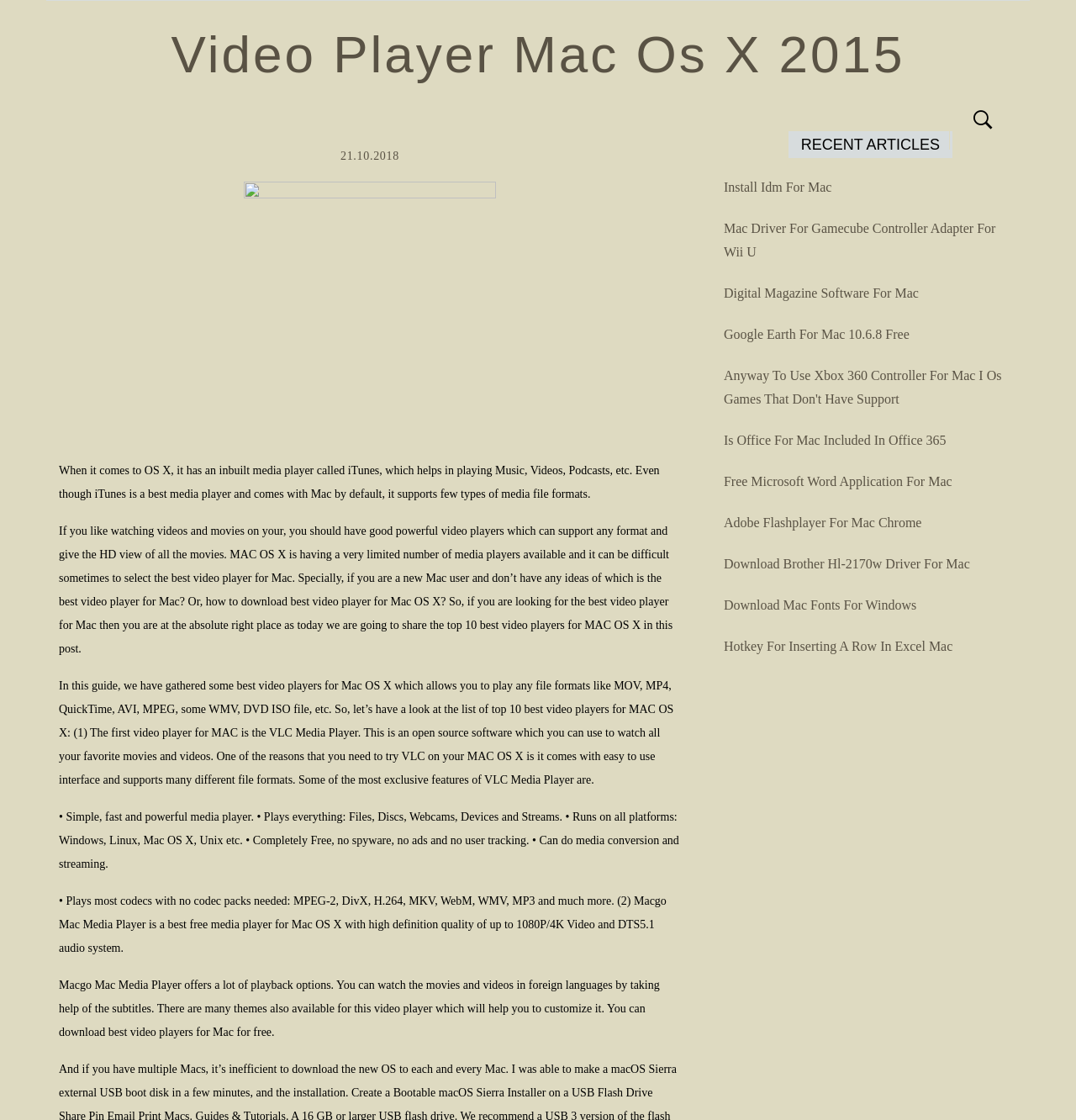Determine the bounding box coordinates of the clickable element to achieve the following action: 'Read the article about installing IDM for Mac'. Provide the coordinates as four float values between 0 and 1, formatted as [left, top, right, bottom].

[0.673, 0.161, 0.773, 0.173]